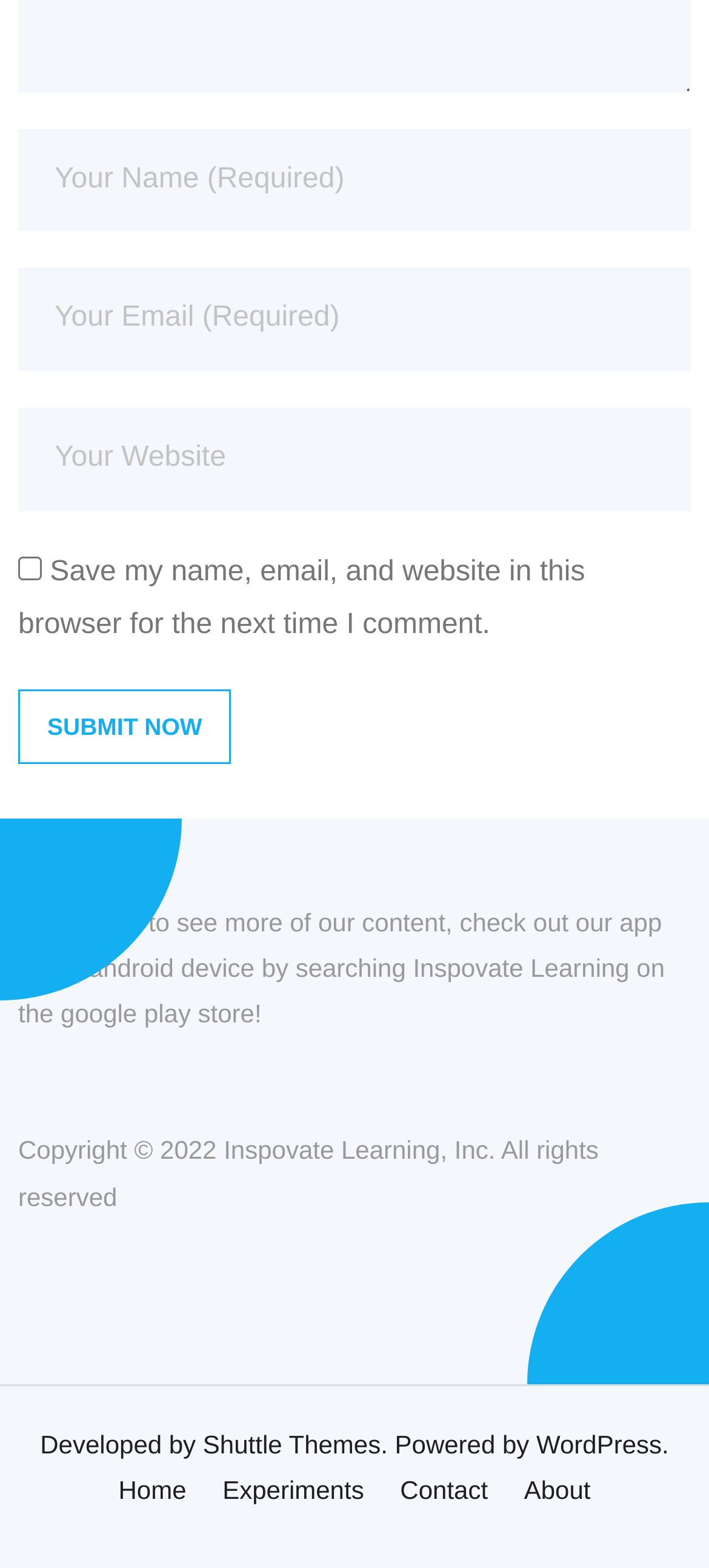How many textboxes are there?
Refer to the screenshot and answer in one word or phrase.

3